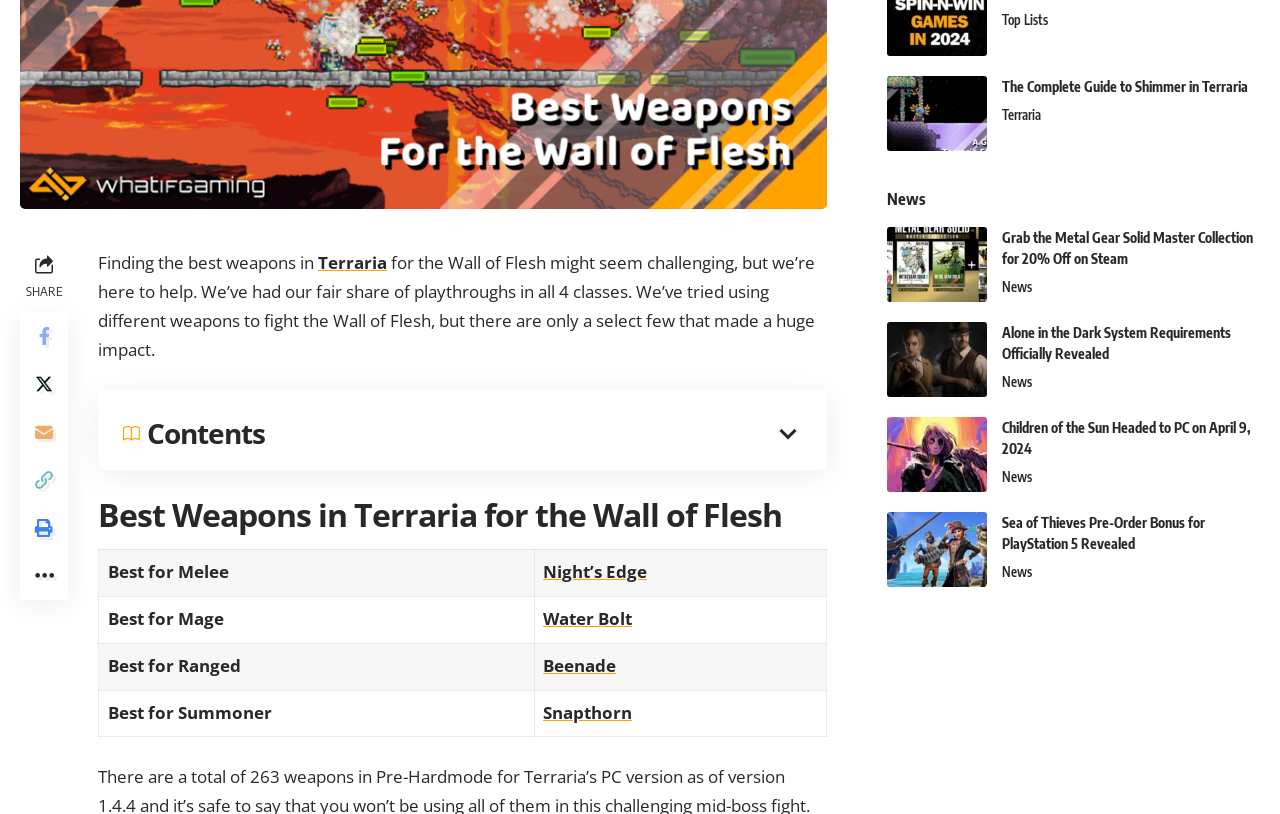Identify the bounding box for the UI element that is described as follows: "parent_node: Home aria-label="back to top"".

[0.953, 0.713, 0.984, 0.762]